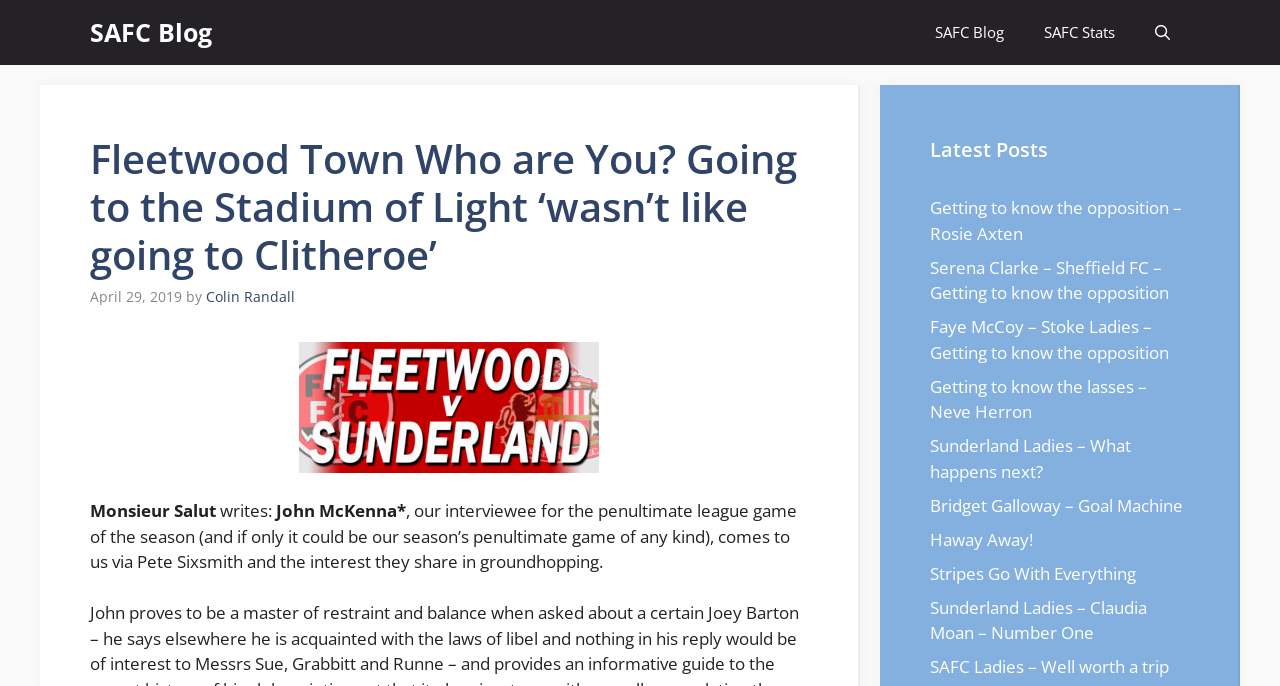Create an elaborate caption for the webpage.

The webpage is a blog post titled "Fleetwood Town Who are You? Going to the Stadium of Light 'wasn't like going to Clitheroe'" on the SAFC Blog website. At the top, there is a navigation bar with links to "SAFC Blog", "SAFC Stats", and an "Open Search Bar" button. 

Below the navigation bar, there is a main content section with a heading that displays the title of the blog post. The post is dated April 29, 2019, and is written by Monsieur Salut. The author introduces John McKenna, the interviewee for the penultimate league game of the season, who was referred by Pete Sixsmith and shares an interest in groundhopping.

To the right of the main content section, there is a sidebar with a heading "Latest Posts" that lists several links to other blog posts, including "Getting to know the opposition – Rosie Axten", "Serena Clarke – Sheffield FC – Getting to know the opposition", and several others.